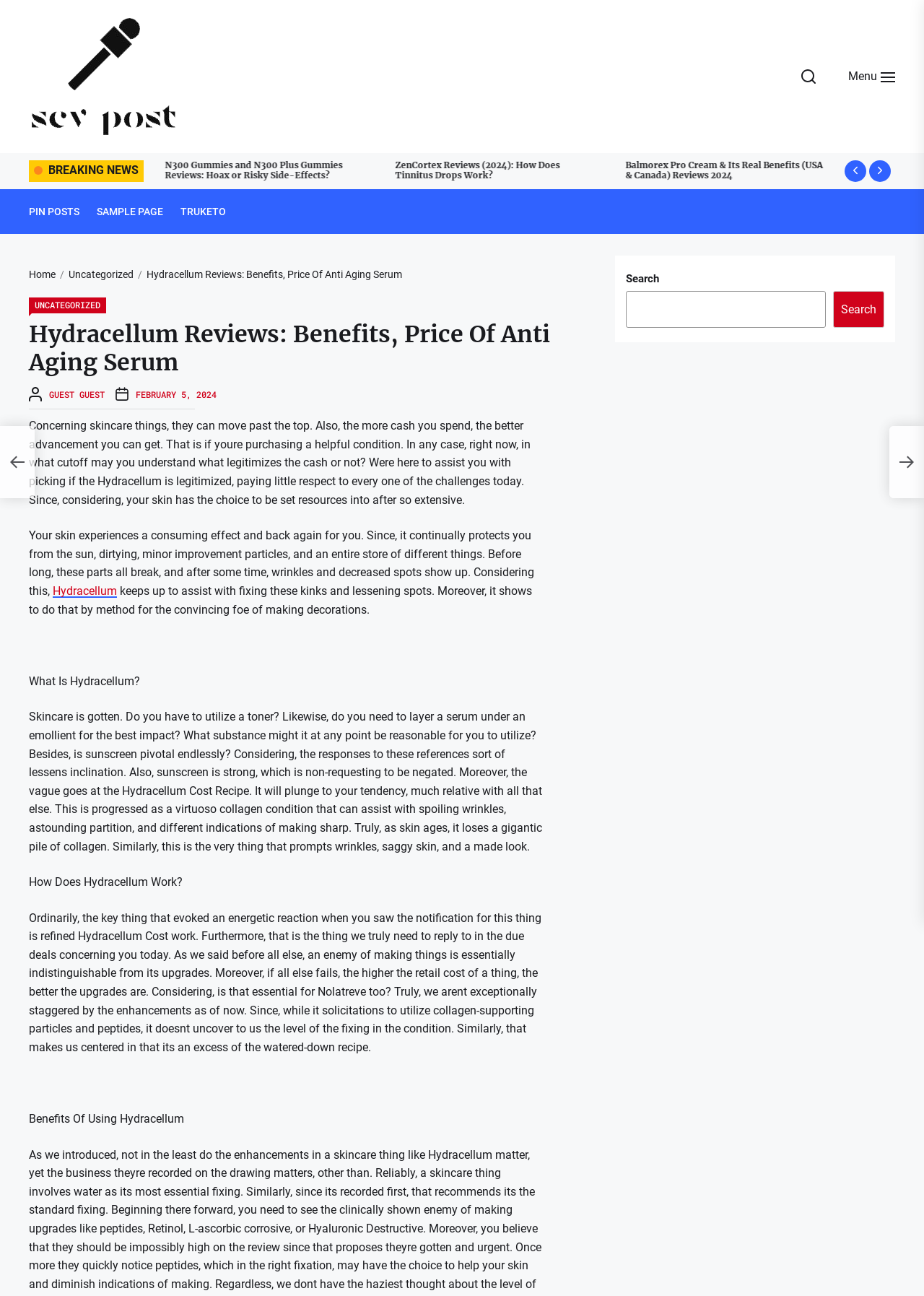Return the bounding box coordinates of the UI element that corresponds to this description: "Hydracellum". The coordinates must be given as four float numbers in the range of 0 and 1, [left, top, right, bottom].

[0.057, 0.451, 0.127, 0.461]